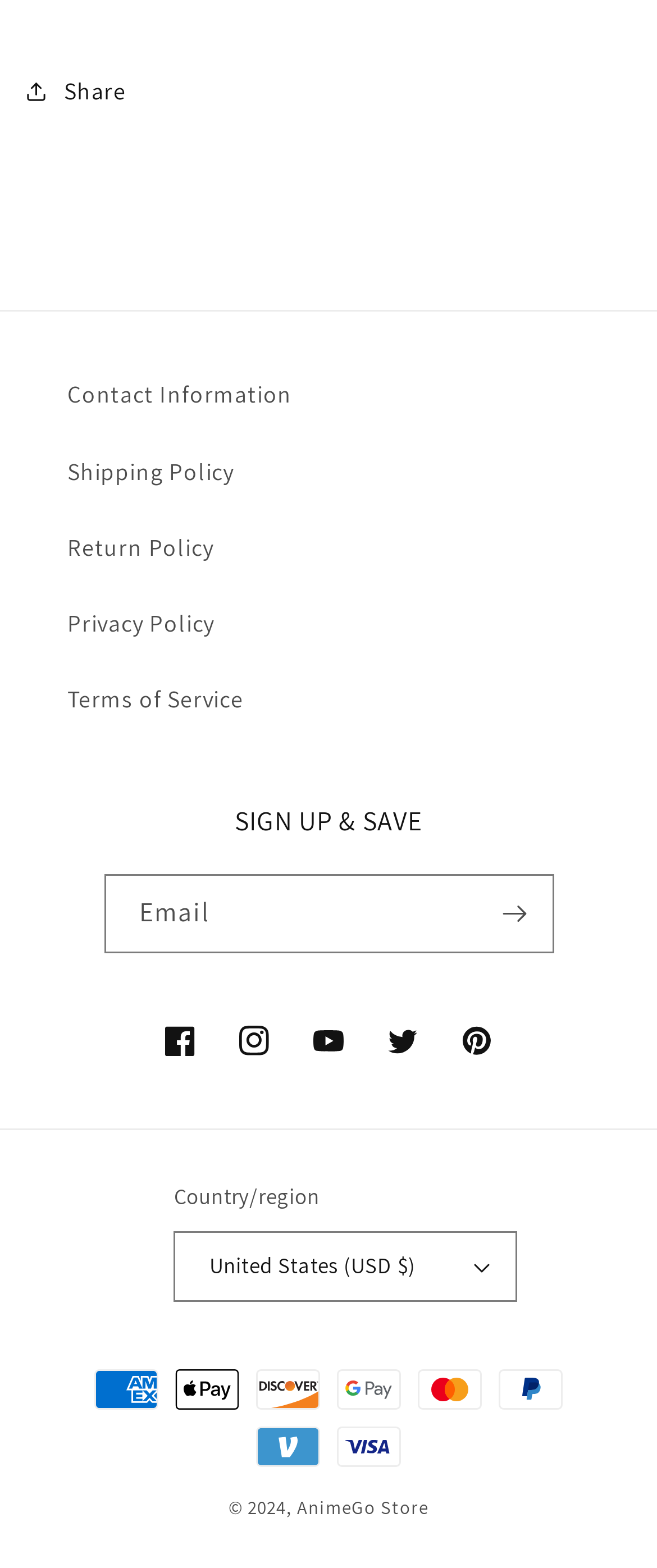Please find and report the bounding box coordinates of the element to click in order to perform the following action: "Visit the Contact Information page". The coordinates should be expressed as four float numbers between 0 and 1, in the format [left, top, right, bottom].

[0.103, 0.228, 0.897, 0.277]